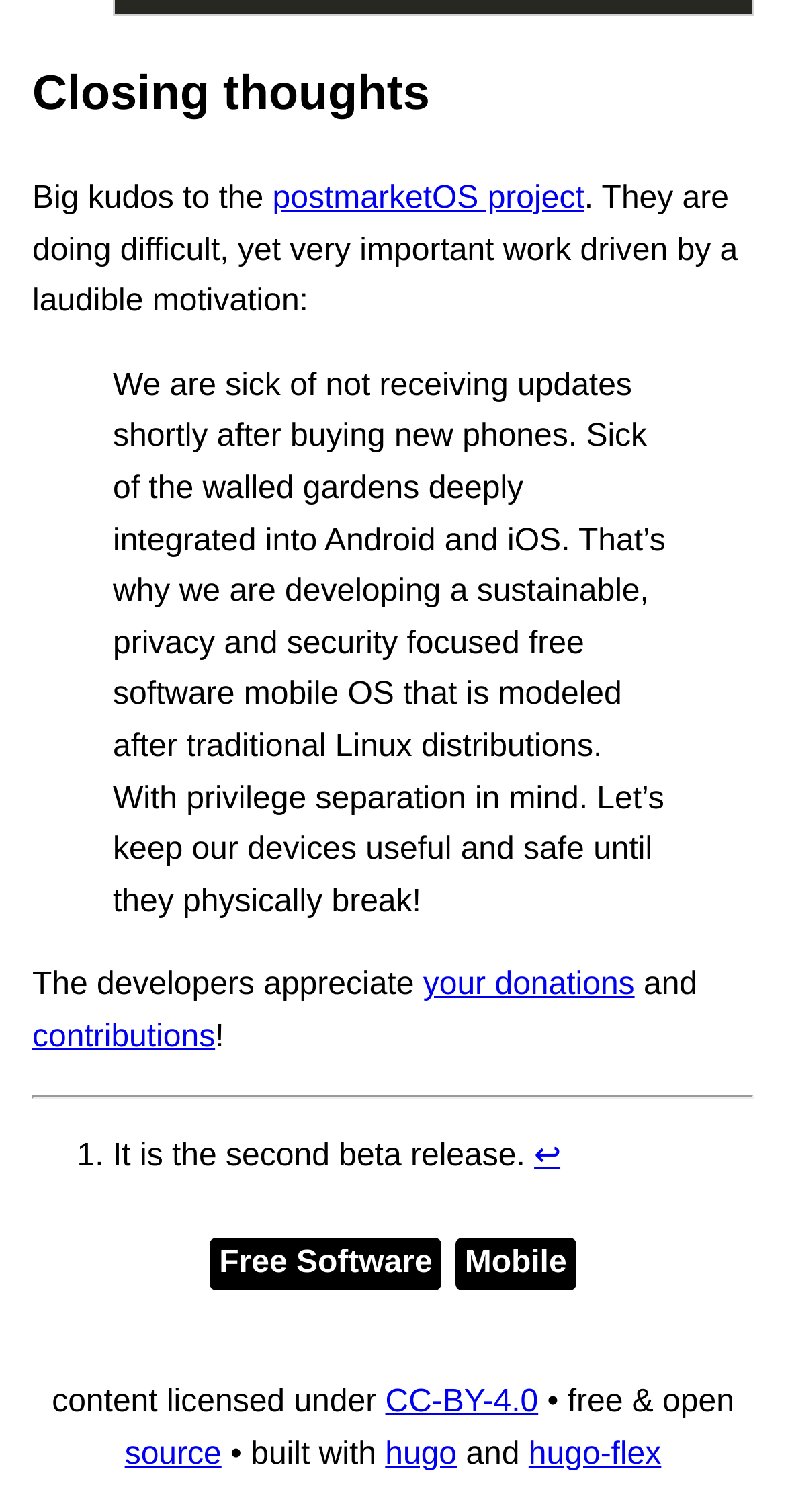What is the current status of the project?
Refer to the screenshot and respond with a concise word or phrase.

Second beta release